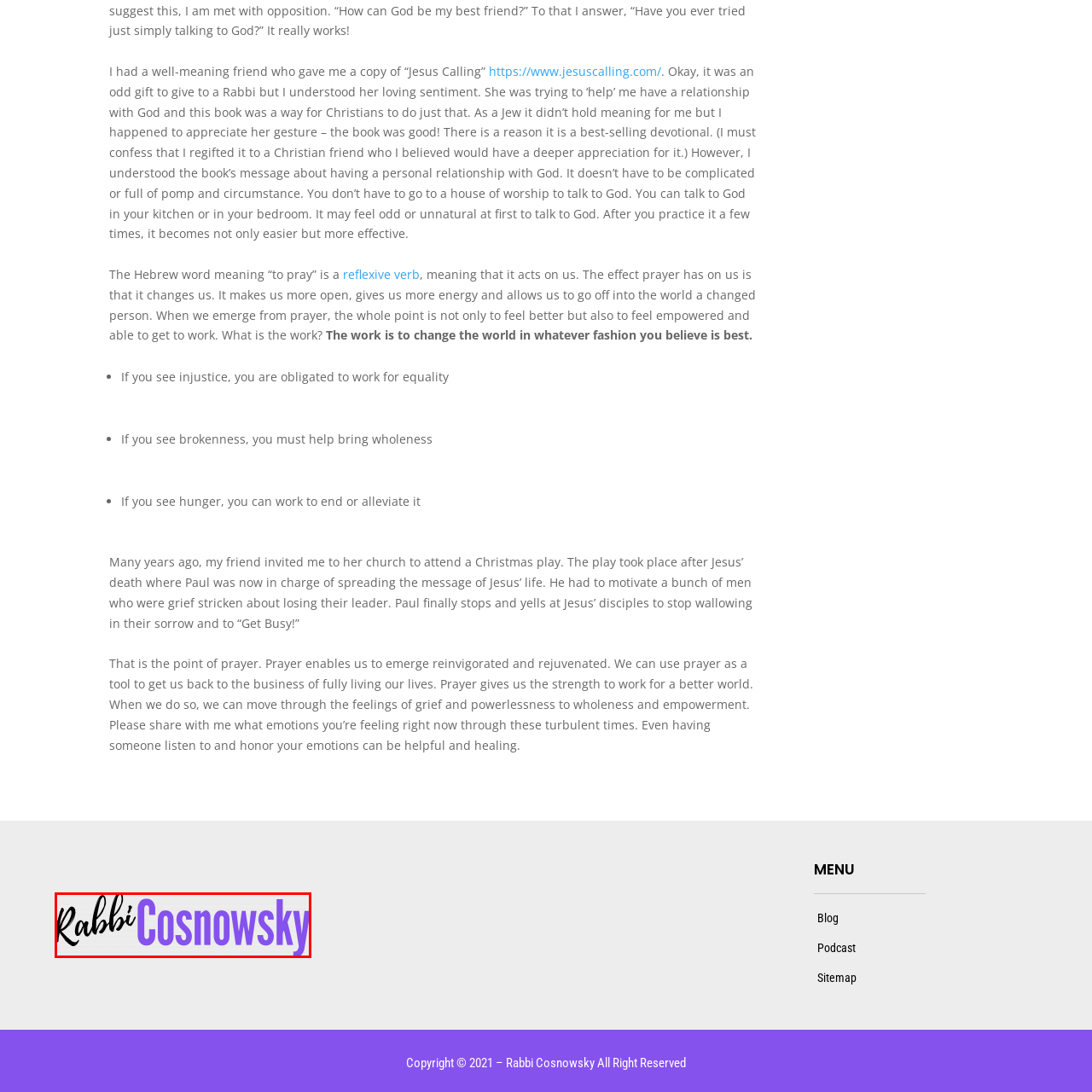Examine the section enclosed by the red box and give a brief answer to the question: What is the color of 'Cosnowsky' in the logo?

Vibrant purple